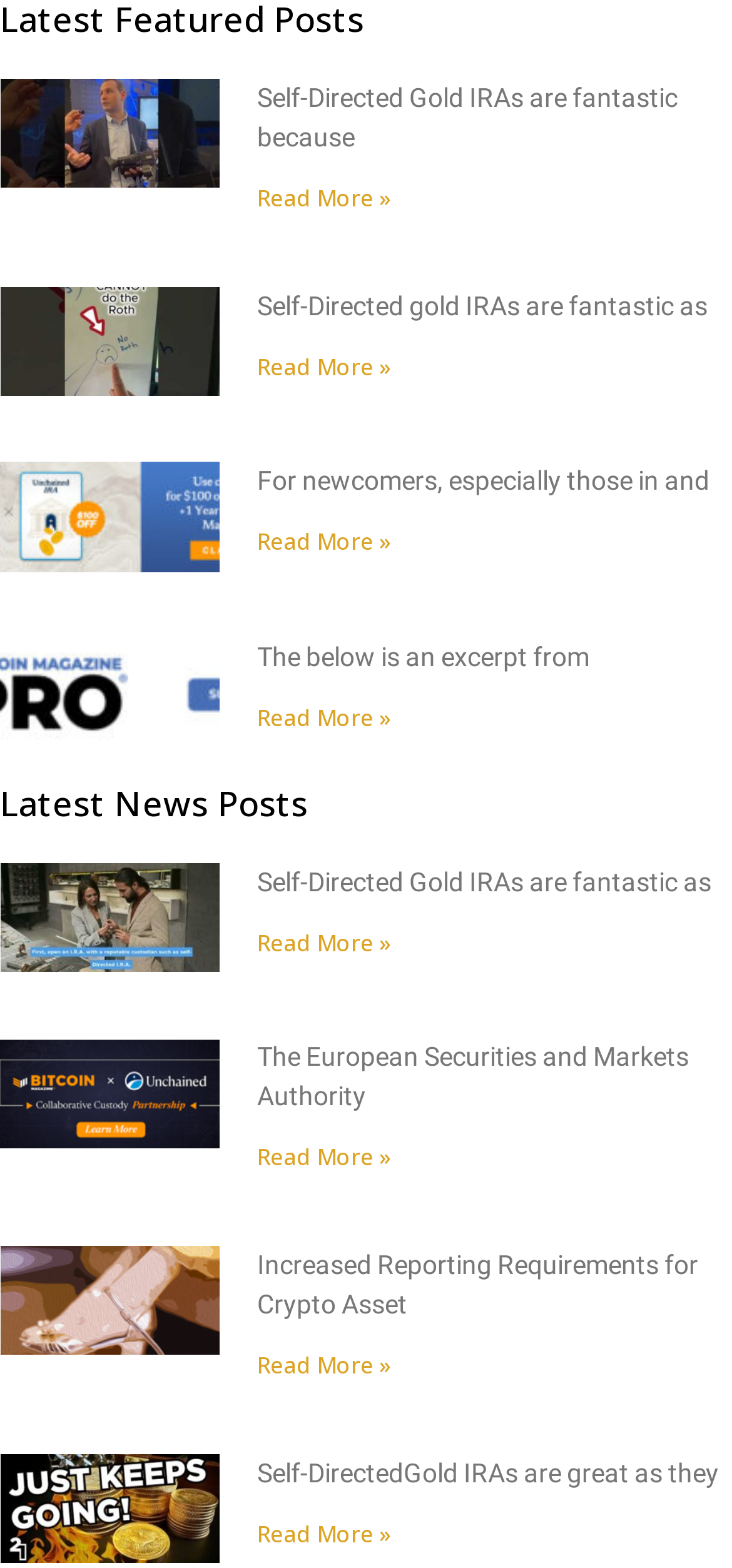Please indicate the bounding box coordinates of the element's region to be clicked to achieve the instruction: "Read more about How Does a Gold IRA work? | MrGold IRA 401K, SEP, Roth IRA". Provide the coordinates as four float numbers between 0 and 1, i.e., [left, top, right, bottom].

[0.351, 0.591, 0.533, 0.611]